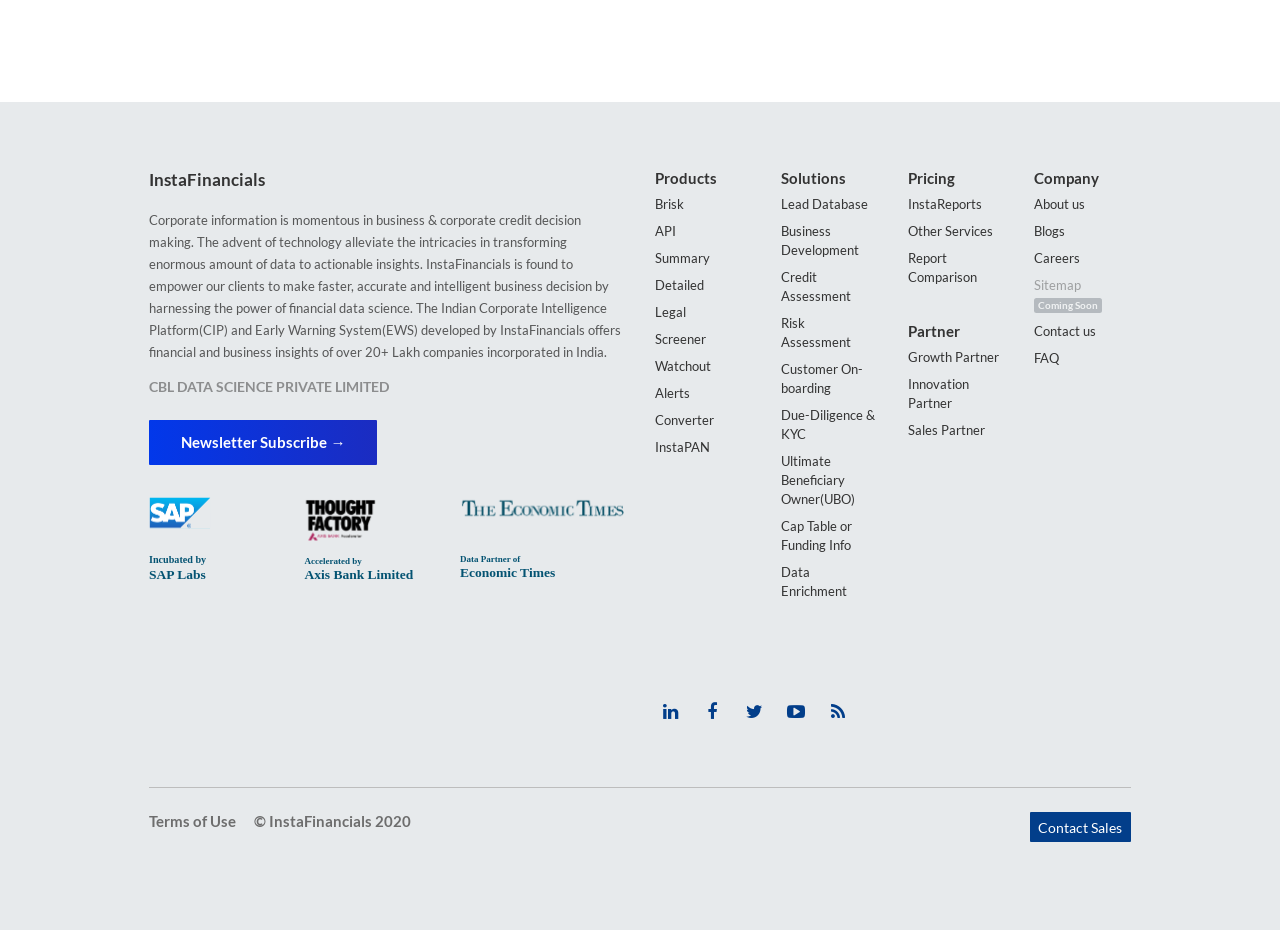Indicate the bounding box coordinates of the element that needs to be clicked to satisfy the following instruction: "Subscribe to the newsletter". The coordinates should be four float numbers between 0 and 1, i.e., [left, top, right, bottom].

[0.117, 0.452, 0.295, 0.5]